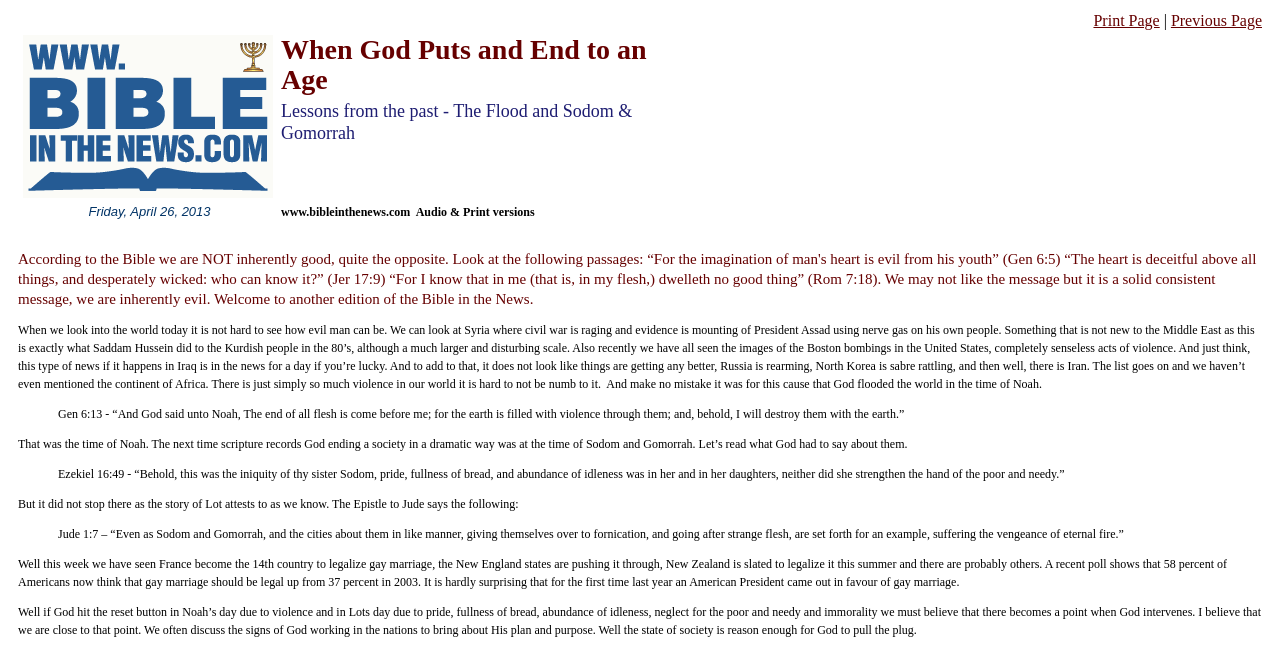Answer the following query concisely with a single word or phrase:
What is the title of the webpage?

Bible in the News